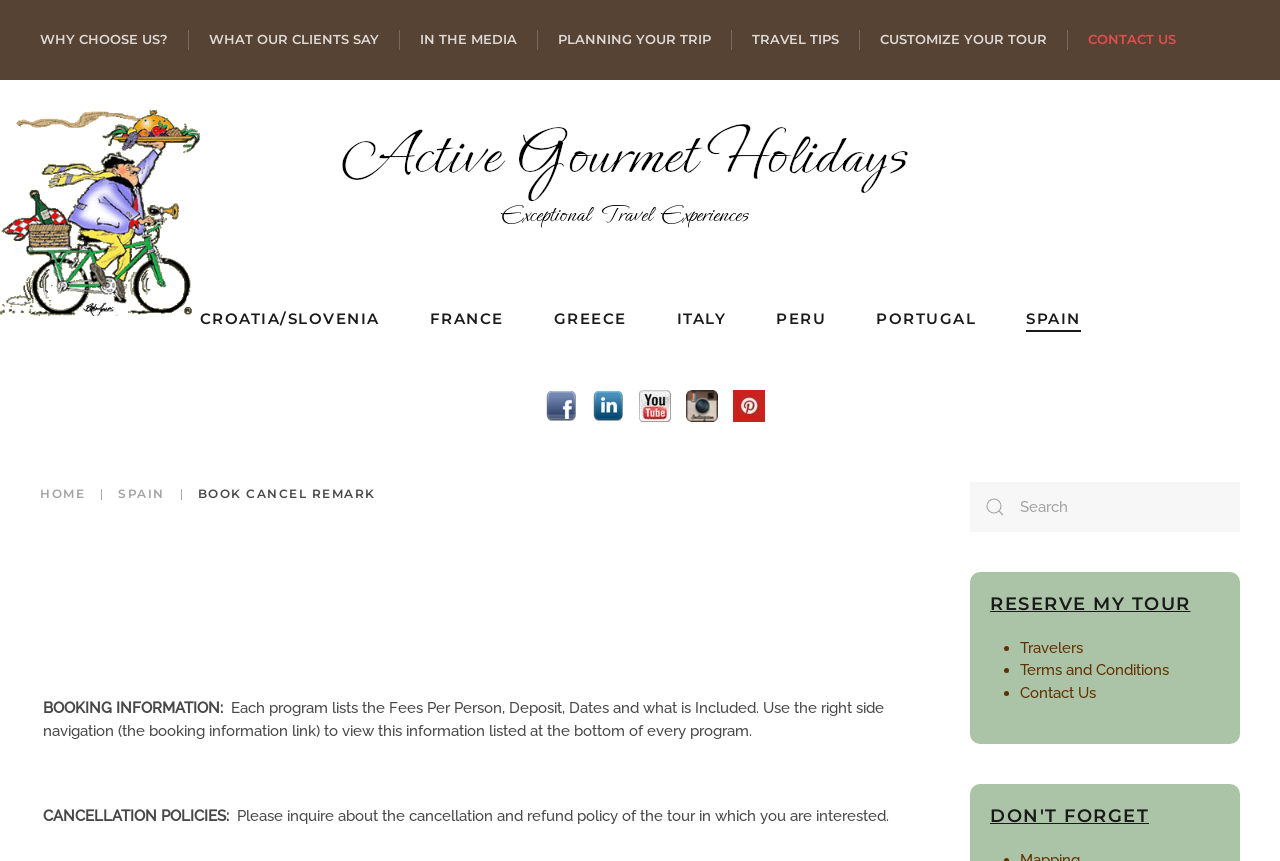Can you find the bounding box coordinates for the element to click on to achieve the instruction: "Plan your trip"?

[0.436, 0.035, 0.555, 0.057]